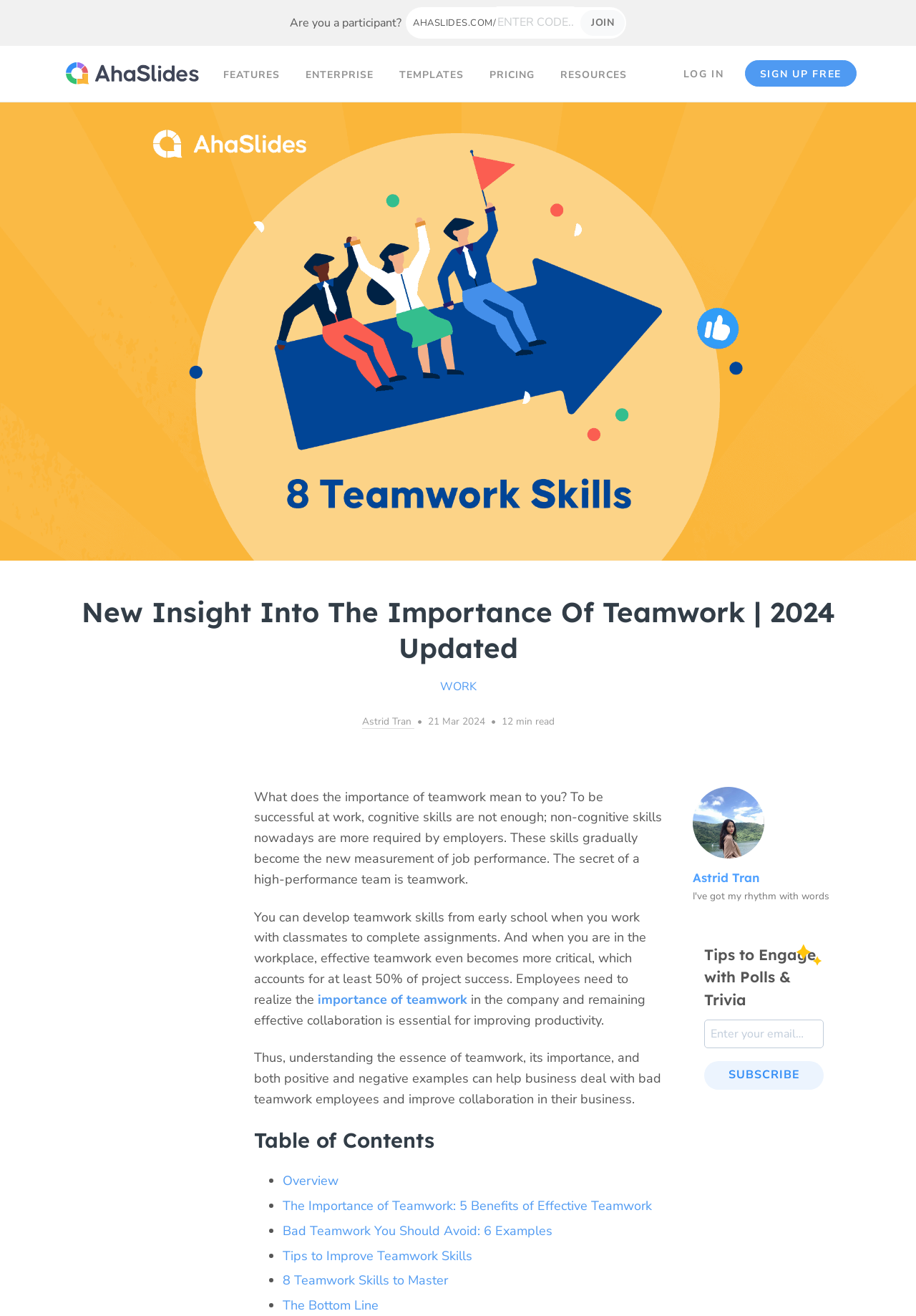Locate the bounding box coordinates of the area that needs to be clicked to fulfill the following instruction: "Click on the JOIN button". The coordinates should be in the format of four float numbers between 0 and 1, namely [left, top, right, bottom].

[0.634, 0.008, 0.682, 0.027]